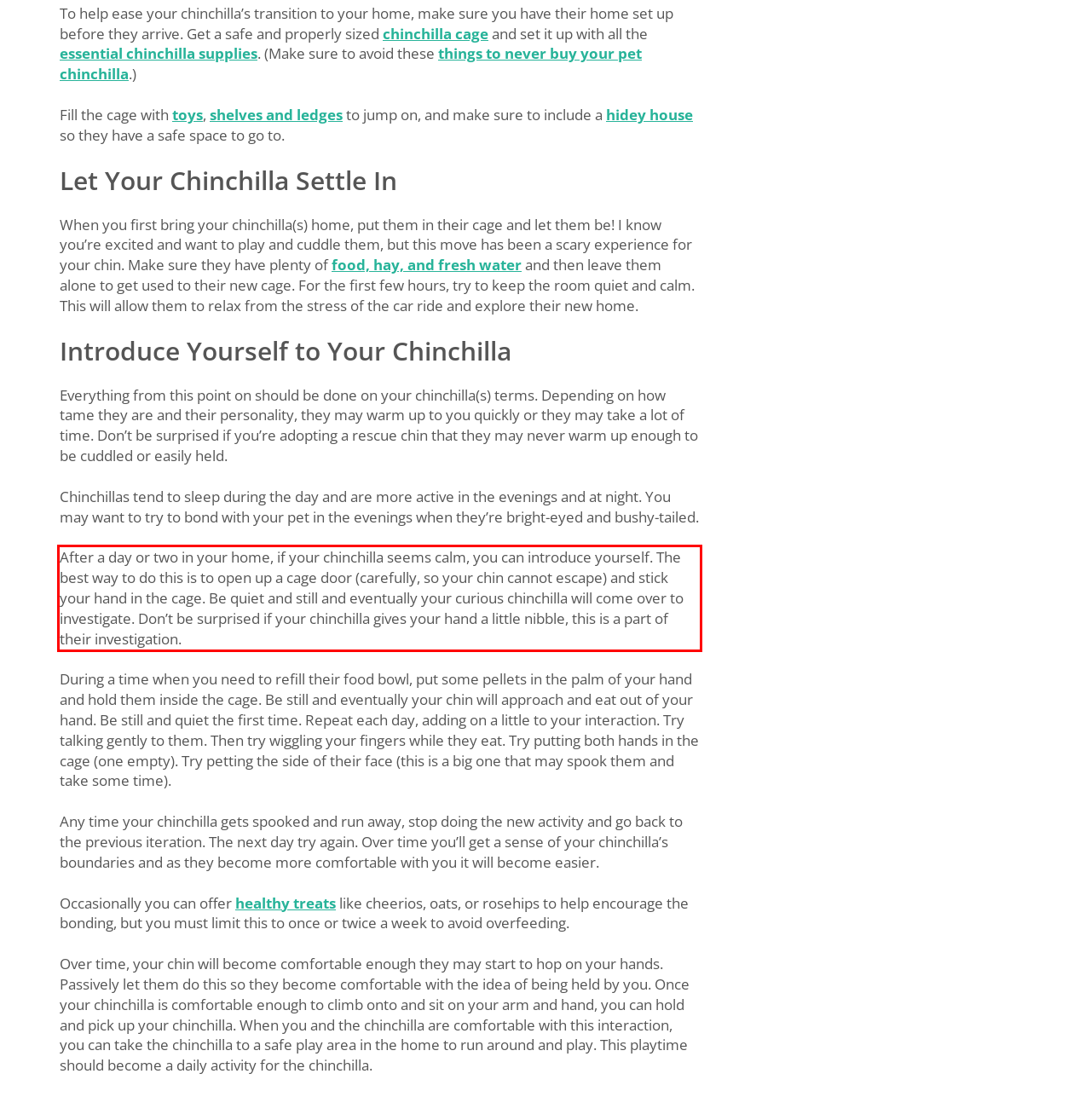Please extract the text content from the UI element enclosed by the red rectangle in the screenshot.

After a day or two in your home, if your chinchilla seems calm, you can introduce yourself. The best way to do this is to open up a cage door (carefully, so your chin cannot escape) and stick your hand in the cage. Be quiet and still and eventually your curious chinchilla will come over to investigate. Don’t be surprised if your chinchilla gives your hand a little nibble, this is a part of their investigation.